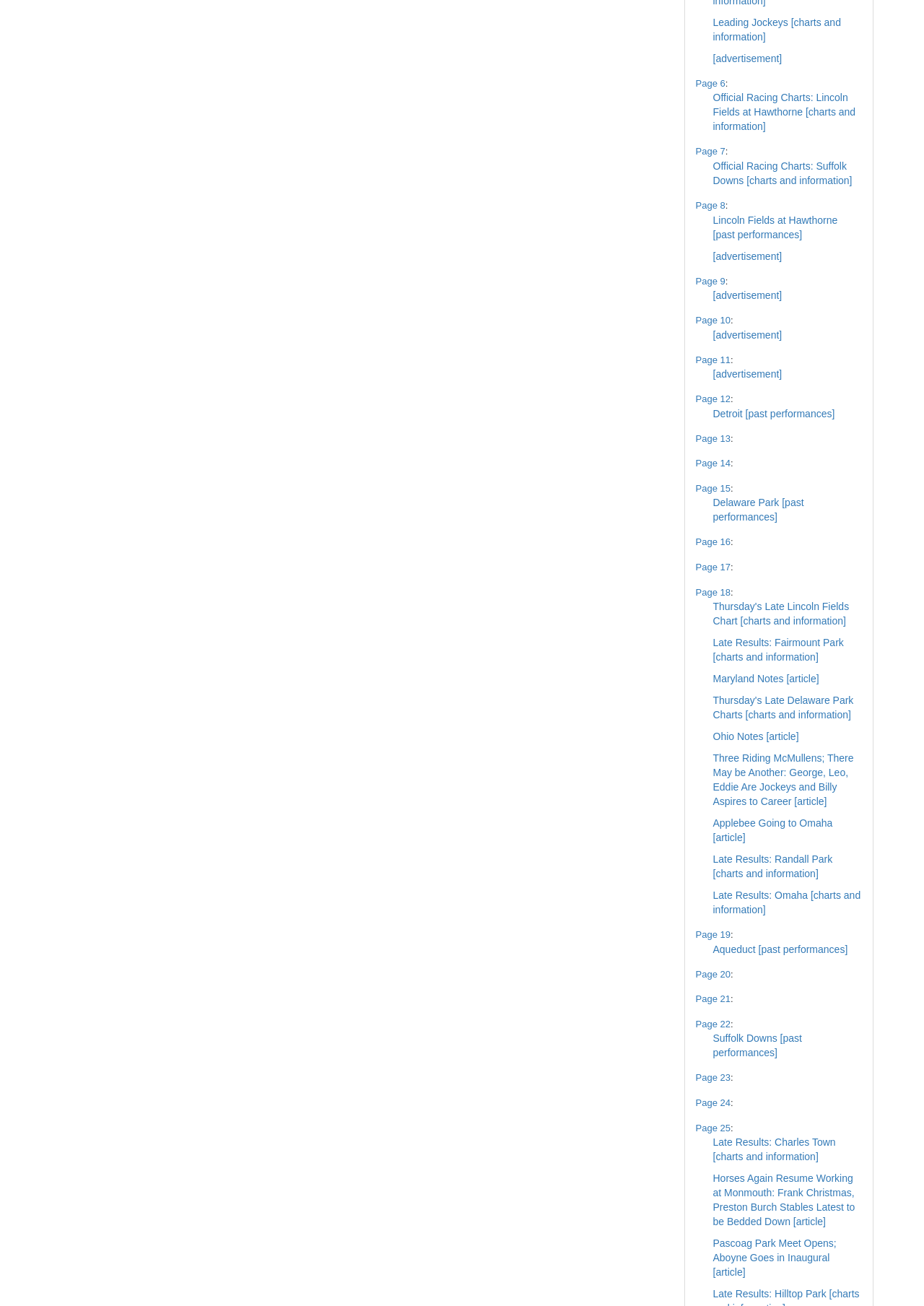Show the bounding box coordinates for the HTML element as described: "Delaware Park [past performances]".

[0.771, 0.381, 0.87, 0.4]